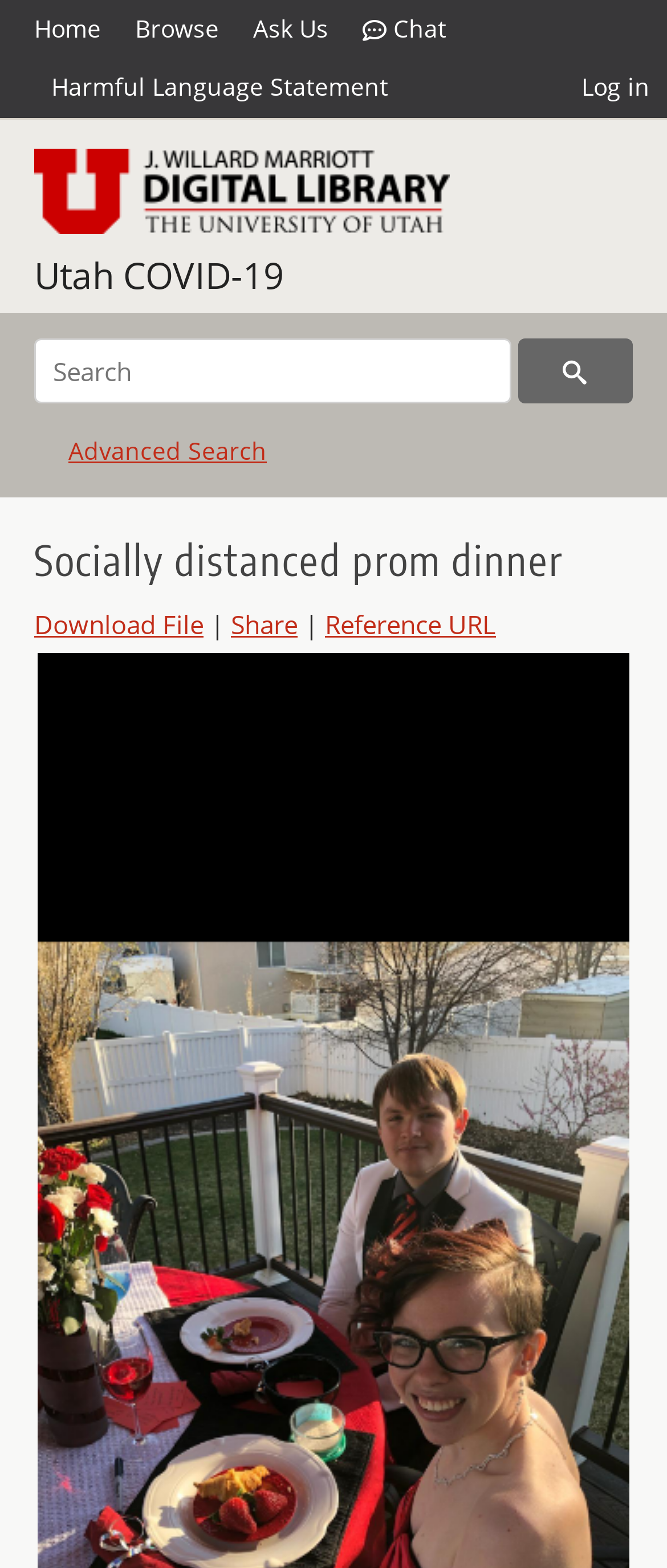Please find the bounding box for the UI component described as follows: "Update Item Information".

[0.051, 0.952, 0.49, 0.974]